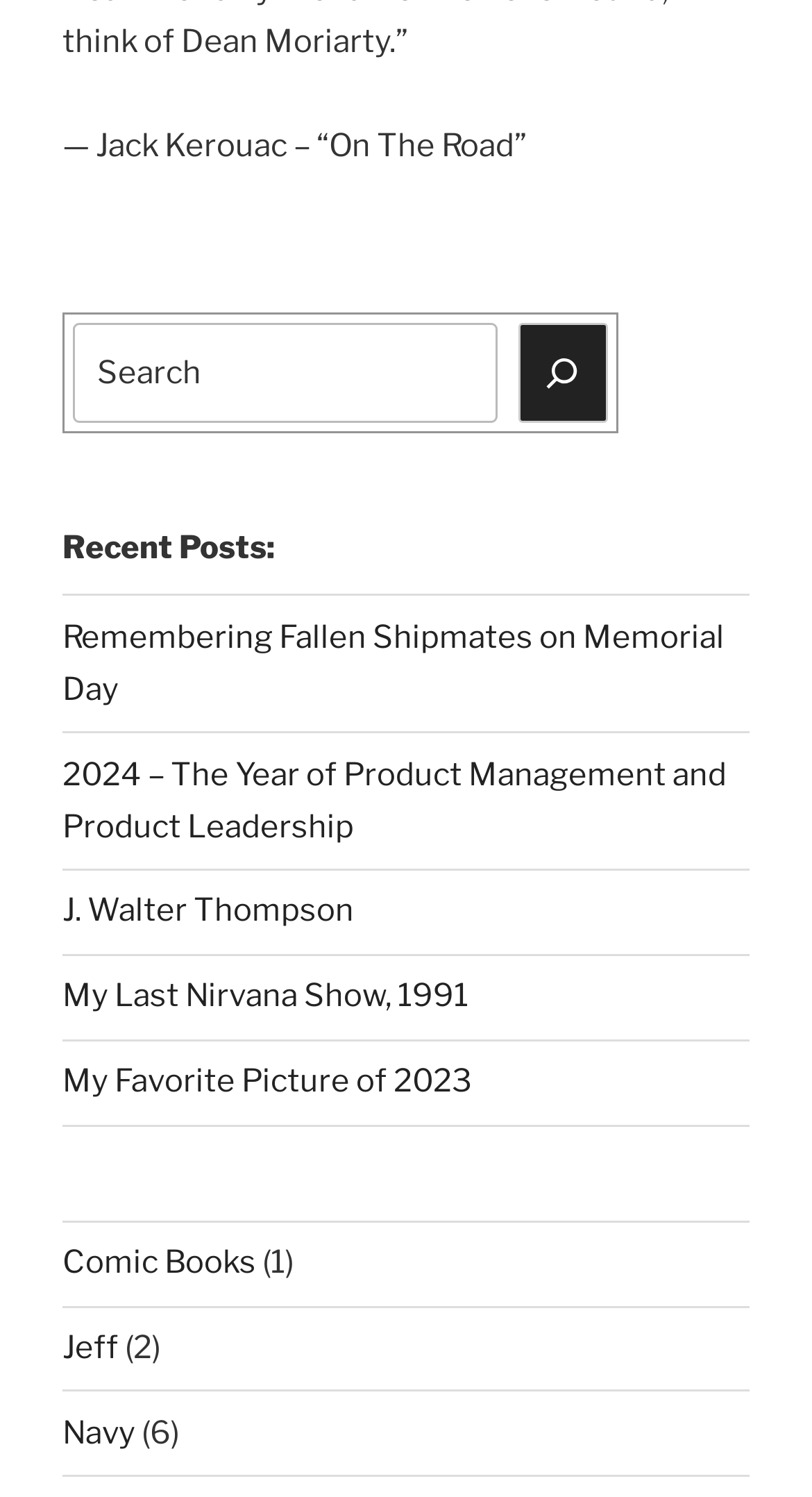Determine the bounding box coordinates for the region that must be clicked to execute the following instruction: "Search for something".

[0.09, 0.216, 0.612, 0.283]